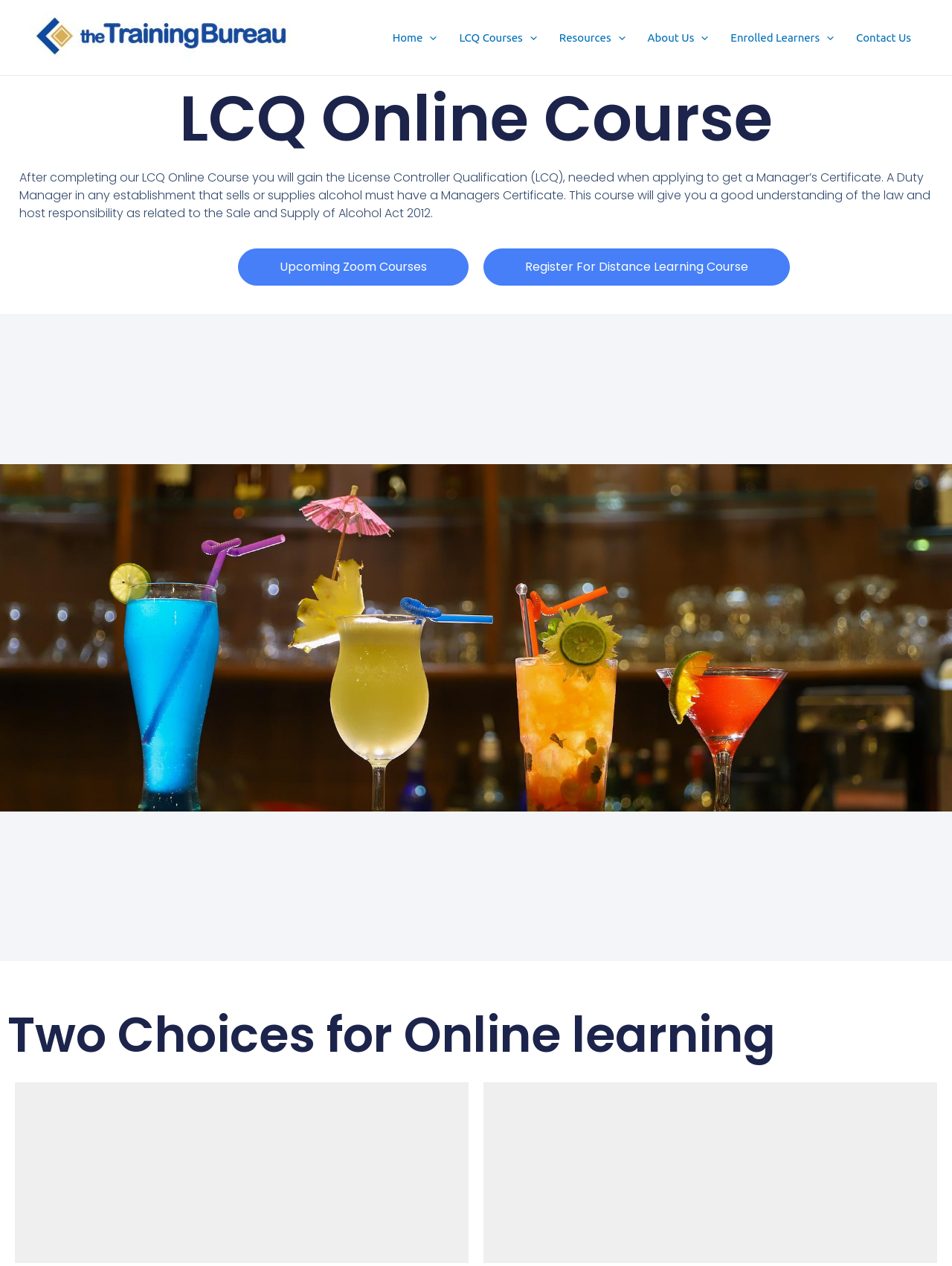Identify the bounding box for the UI element described as: "parent_node: Home aria-label="Menu Toggle"". The coordinates should be four float numbers between 0 and 1, i.e., [left, top, right, bottom].

[0.444, 0.006, 0.459, 0.053]